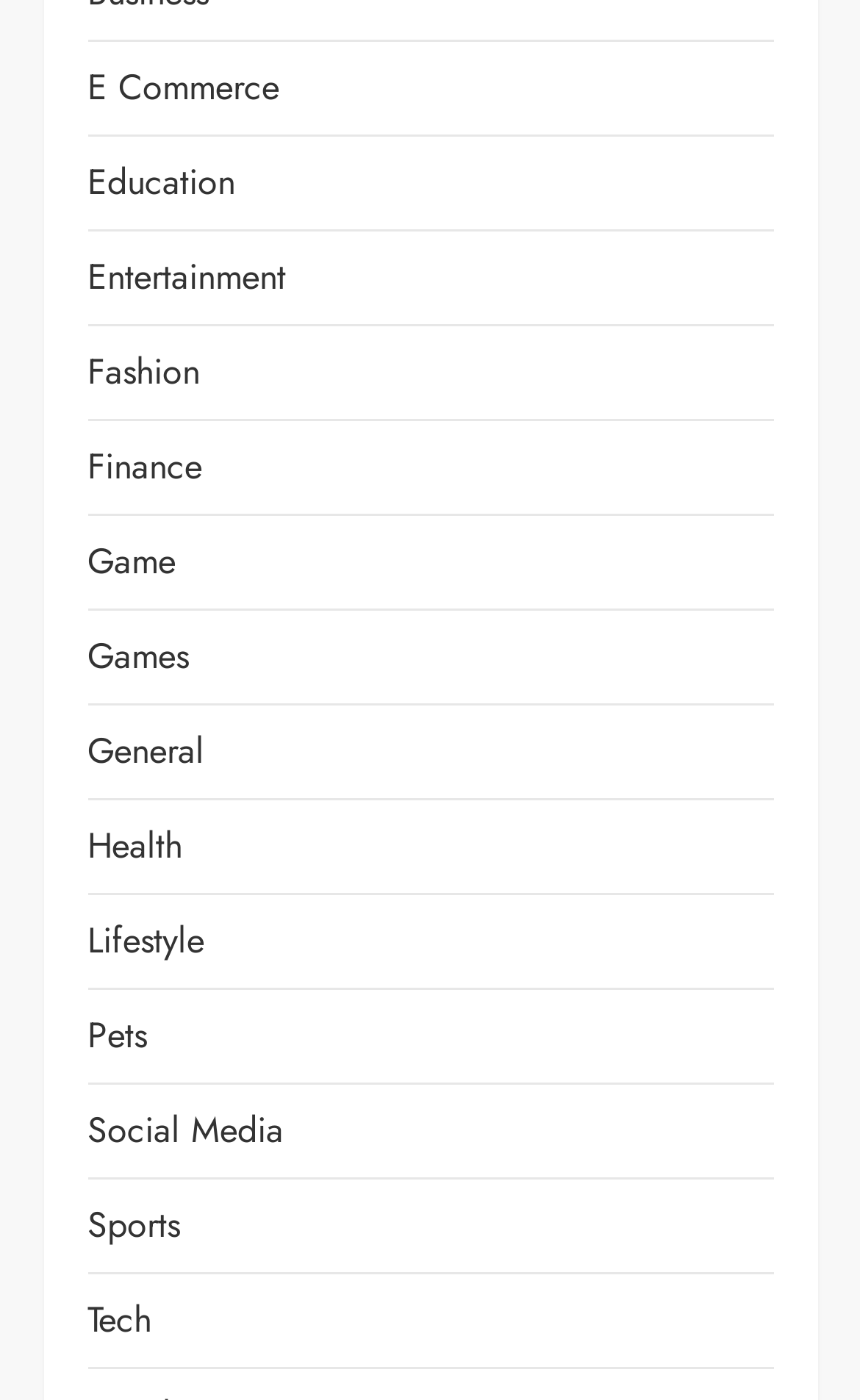Is there a category for animals on this webpage?
Provide a short answer using one word or a brief phrase based on the image.

Yes